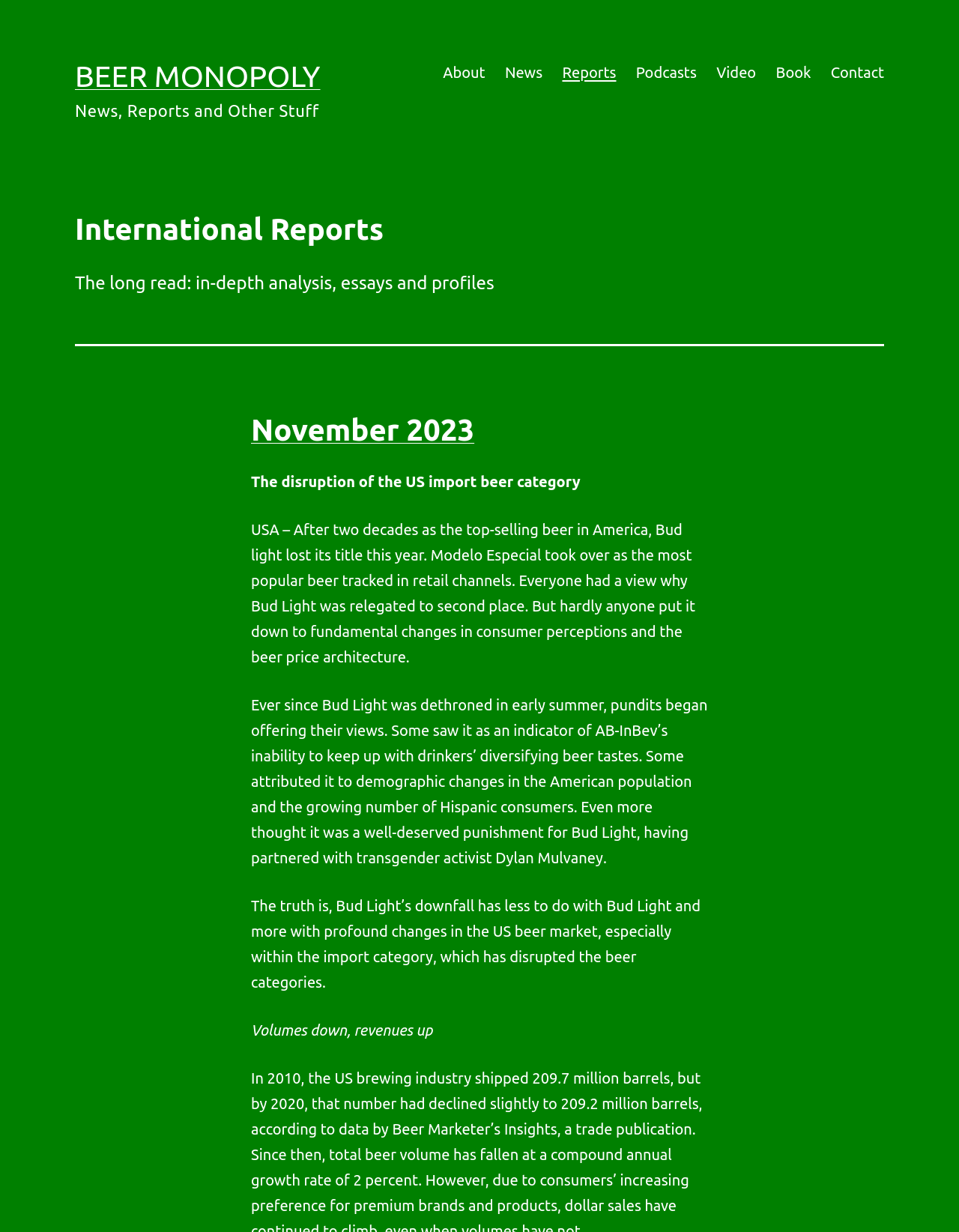What is the primary menu category?
Could you give a comprehensive explanation in response to this question?

I determined the primary menu category by looking at the navigation element with the label 'Primary menu' and its child link elements, which include 'About', 'News', 'Reports', and others.